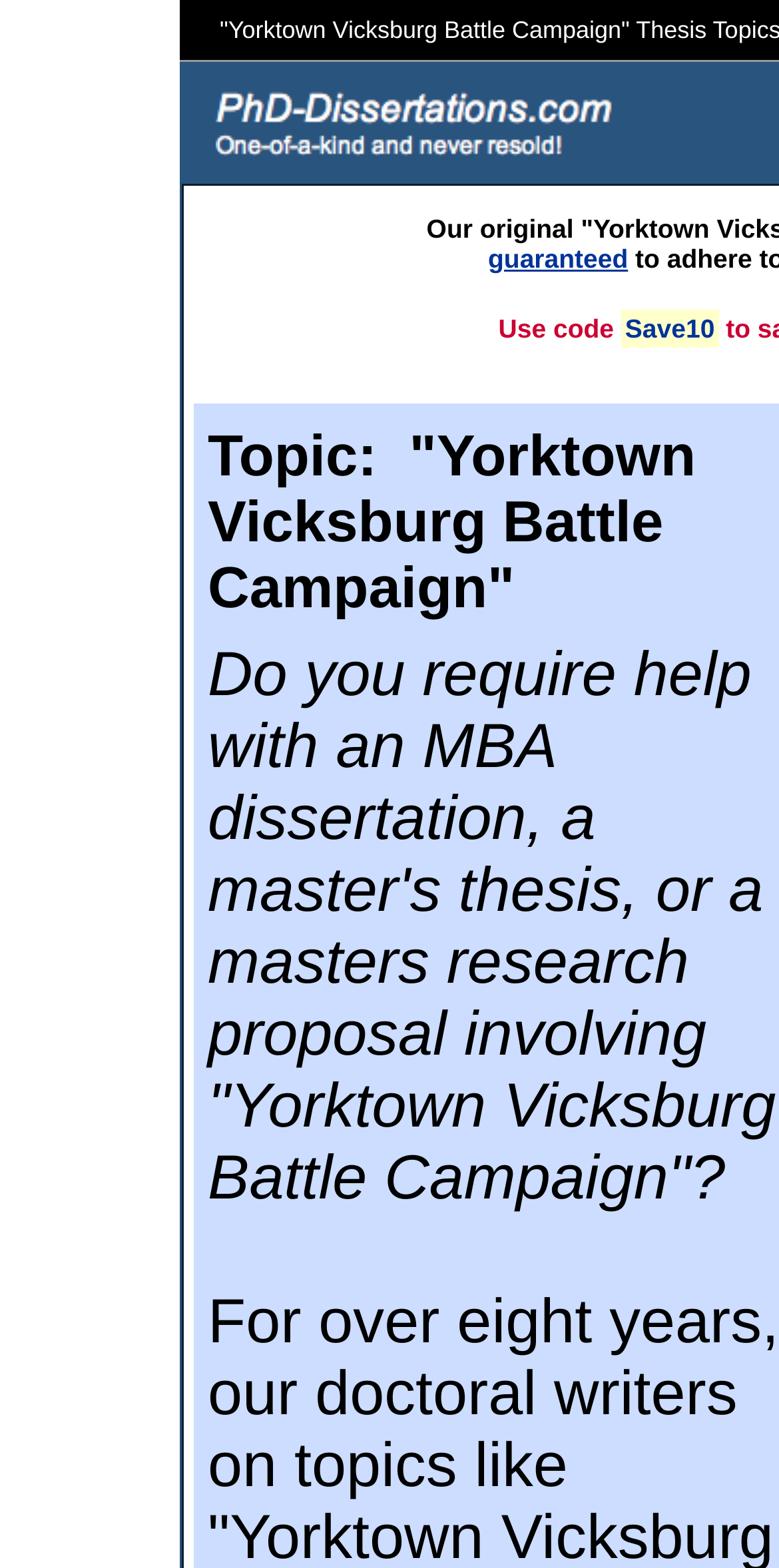Can you locate the main headline on this webpage and provide its text content?

"Yorktown Vicksburg Battle Campaign" Thesis Topics, Writing a Thesis on "Yorktown Vicksburg Battle Campaign," and Doctorate Thesis Assistance